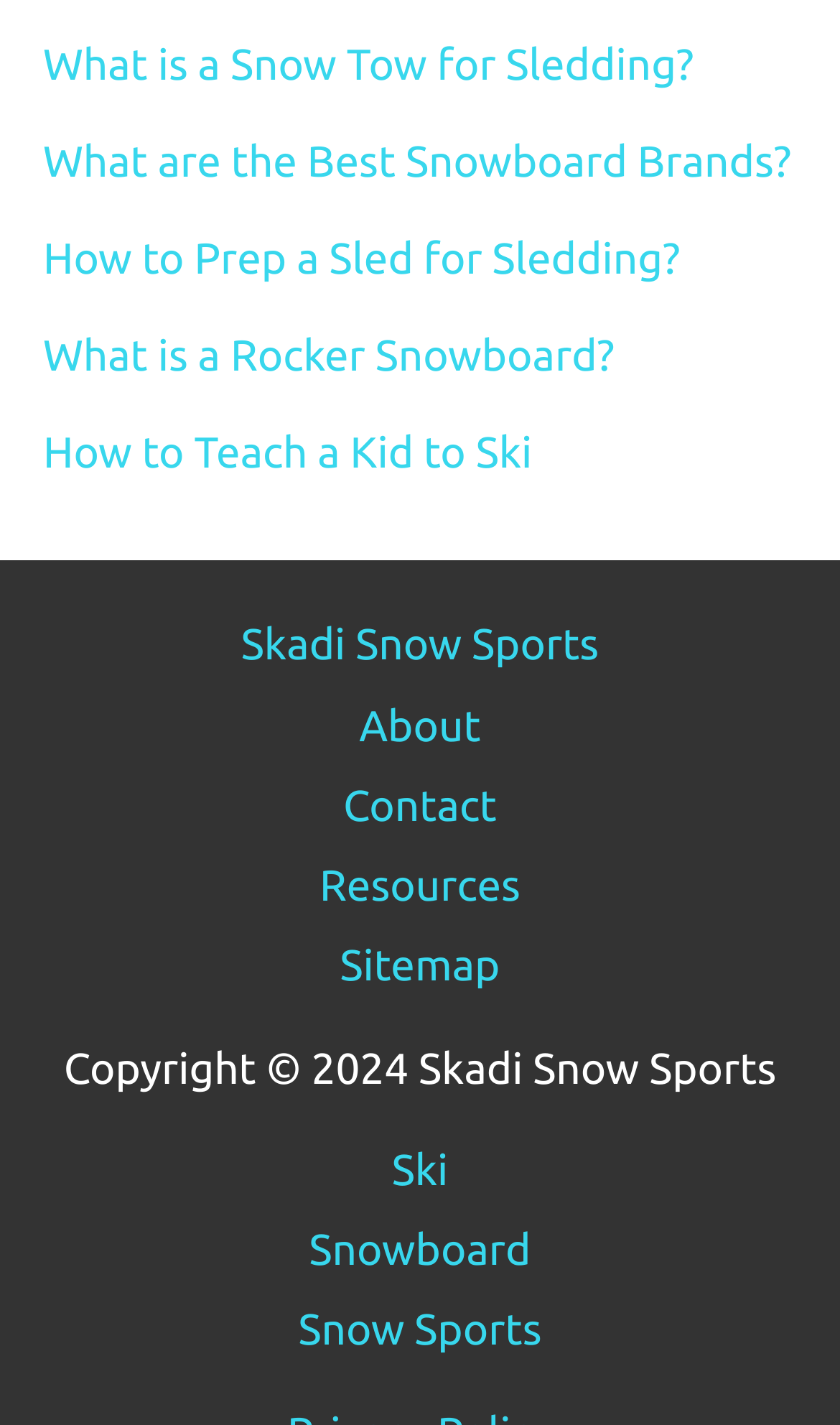Based on the provided description, "Sherman Dorn", find the bounding box of the corresponding UI element in the screenshot.

None